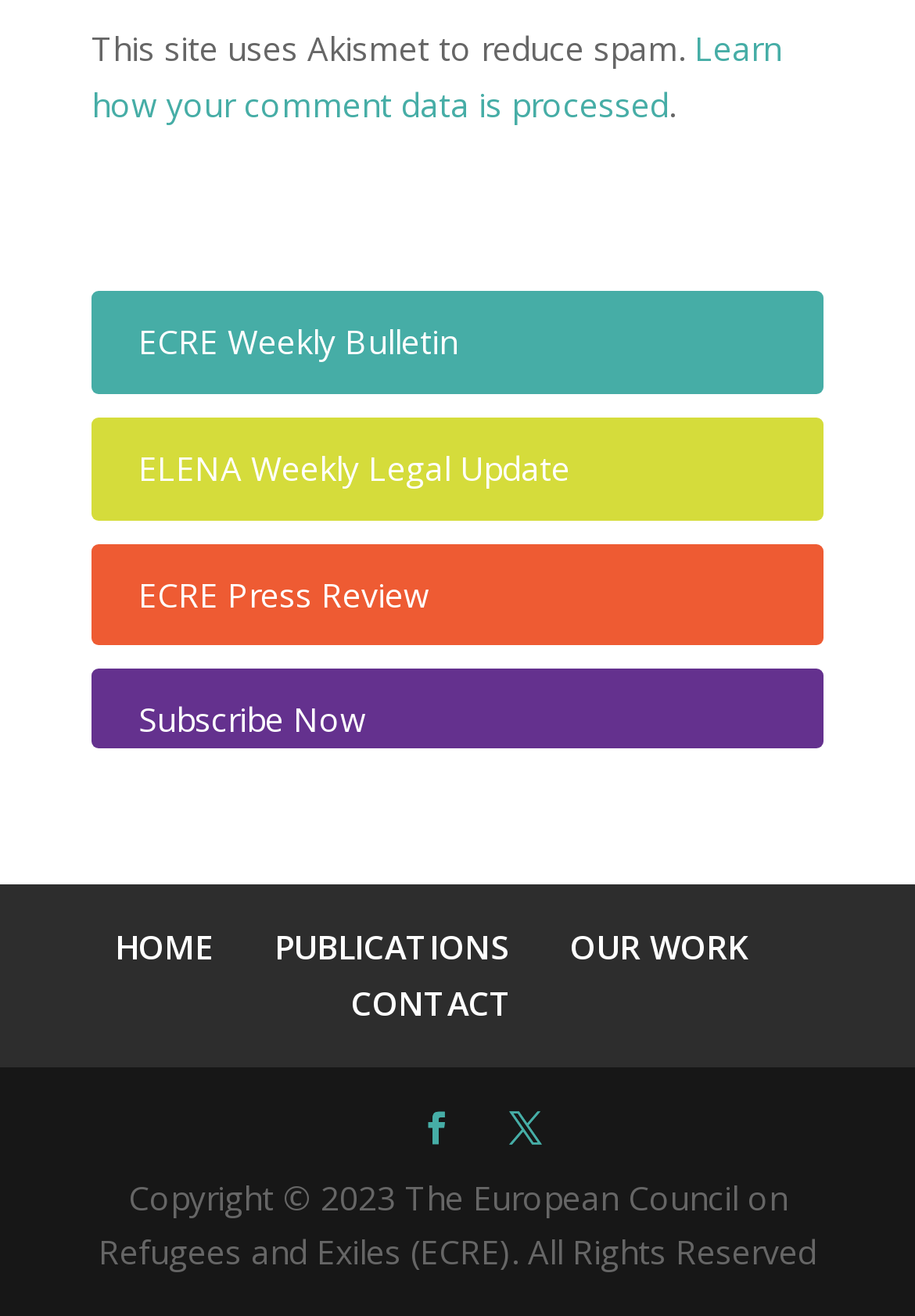Identify the bounding box coordinates of the clickable region to carry out the given instruction: "Check CONTACT information".

[0.383, 0.745, 0.56, 0.779]